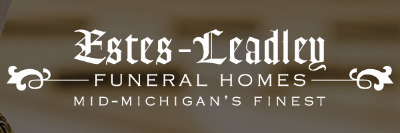Reply to the question with a brief word or phrase: What is the tone of the logo's design?

Traditional and respectful